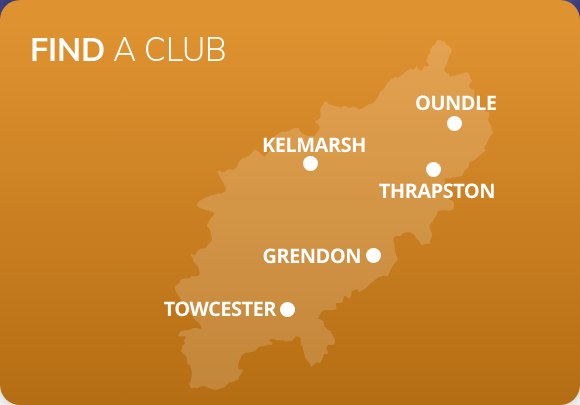Using the details in the image, give a detailed response to the question below:
What color is the background of the map?

The background of the map features a warm orange gradient, which enhances the visibility of the club names and contributes to an inviting, community-focused atmosphere.